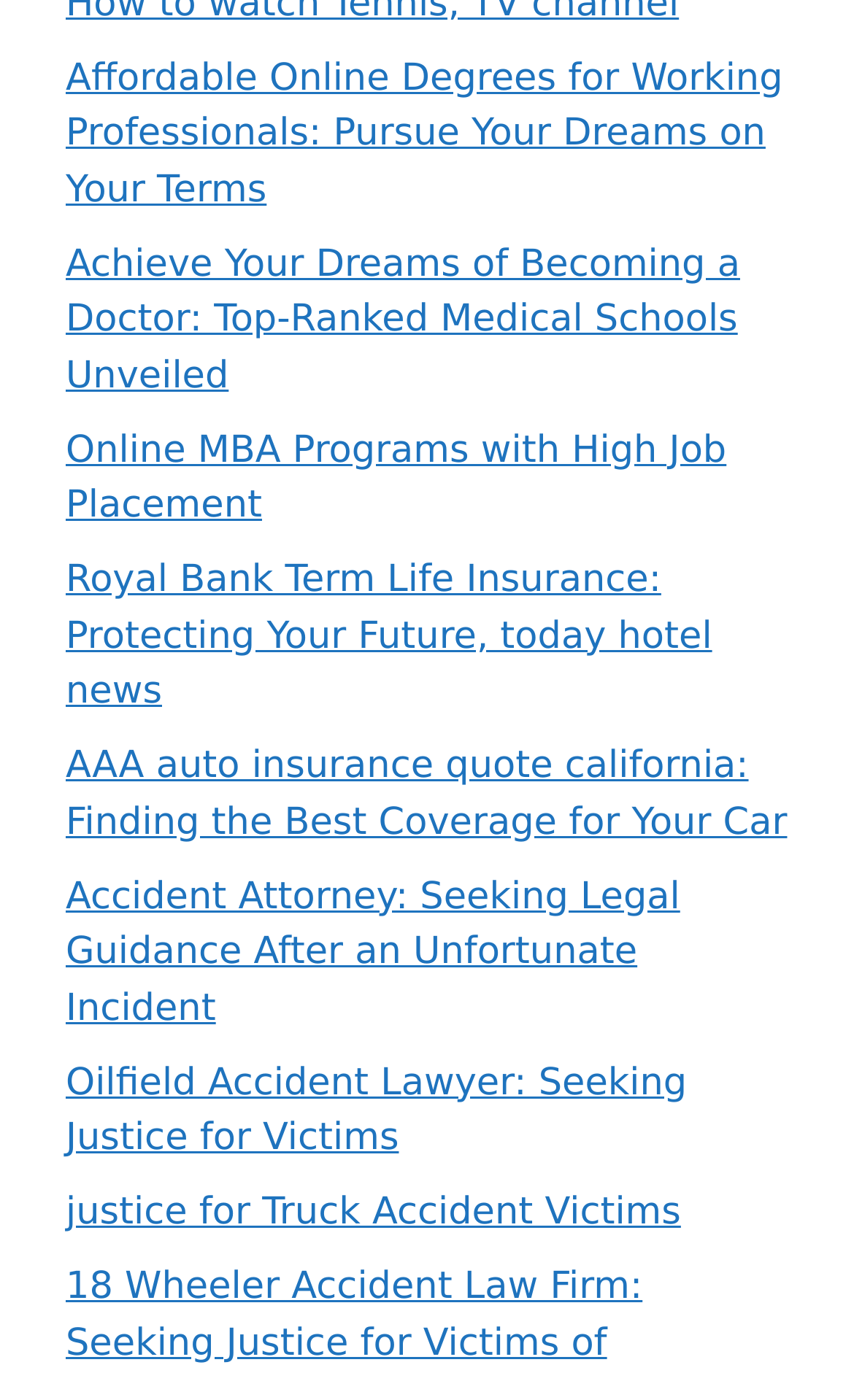Please determine the bounding box coordinates for the element with the description: "justice for Truck Accident Victims".

[0.077, 0.851, 0.797, 0.882]